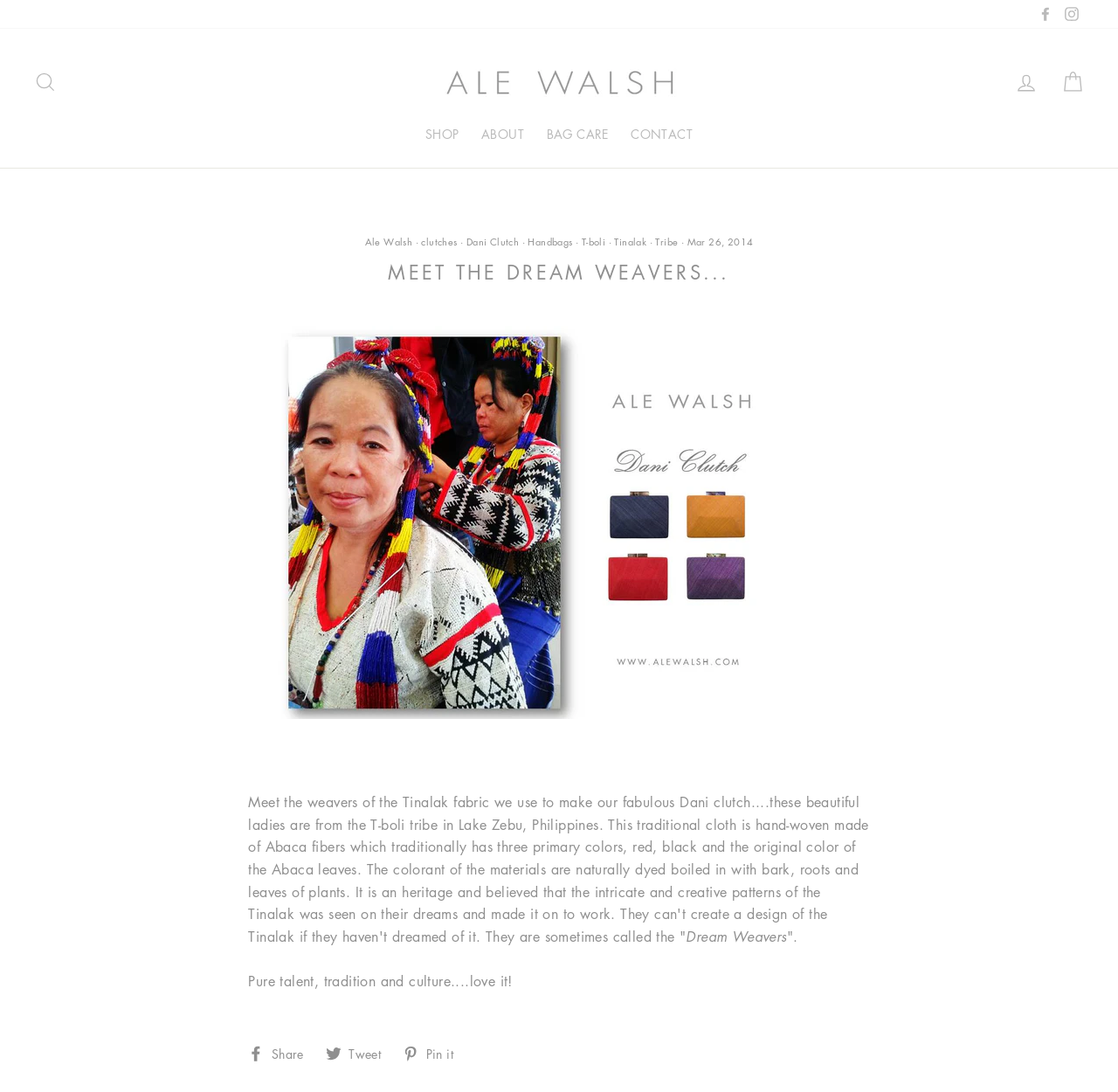Pinpoint the bounding box coordinates of the element that must be clicked to accomplish the following instruction: "Click the 'Articles' link". The coordinates should be in the format of four float numbers between 0 and 1, i.e., [left, top, right, bottom].

None